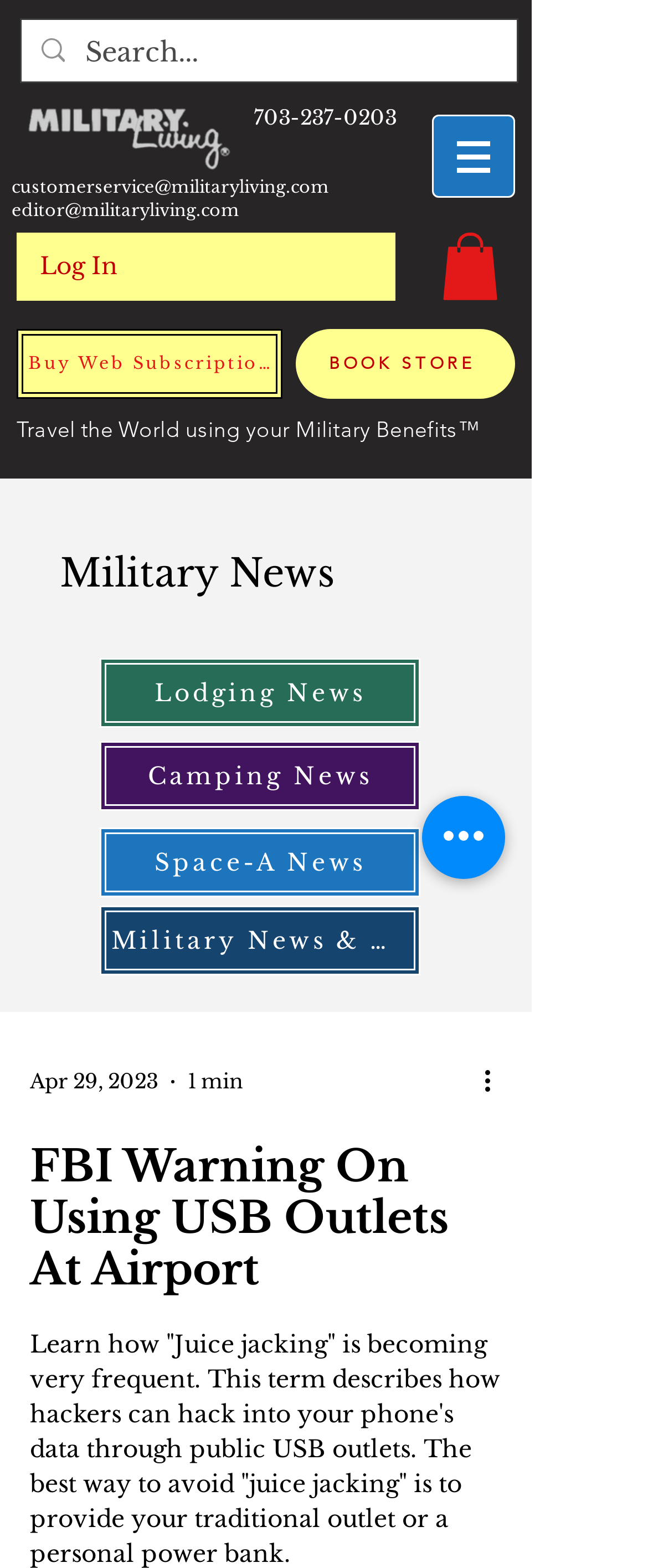Give a detailed account of the webpage.

The webpage appears to be a news article or blog post from Military Living, with a focus on a warning from the FBI about the risks of using public USB outlets at airports. 

At the top of the page, there is a search bar with a magnifying glass icon, accompanied by a small image. Below this, there is a logo for Military Living, which is also a link to the homepage. 

On the top-right side of the page, there is a phone number and two email addresses, likely for customer service and the editor. 

A navigation menu is located on the right side of the page, with a button that has a popup menu. Below this, there are several links, including "Log In", "Buy Web Subscription", and "BOOK STORE". 

The main content of the page is divided into sections, with headings and links to various news articles. The first section is titled "Military News" and has several links to articles about lodging, camping, and space-A news. 

One of the articles is highlighted, with a title "FBI Warning On Using USB Outlets At Airport" and a brief summary or metadata, including the date "Apr 29, 2023" and a reading time of "1 min". There is also a "More actions" button with an image. 

Throughout the page, there are several images, including icons and logos, but no large images or graphics. The overall layout is organized, with clear headings and concise text.